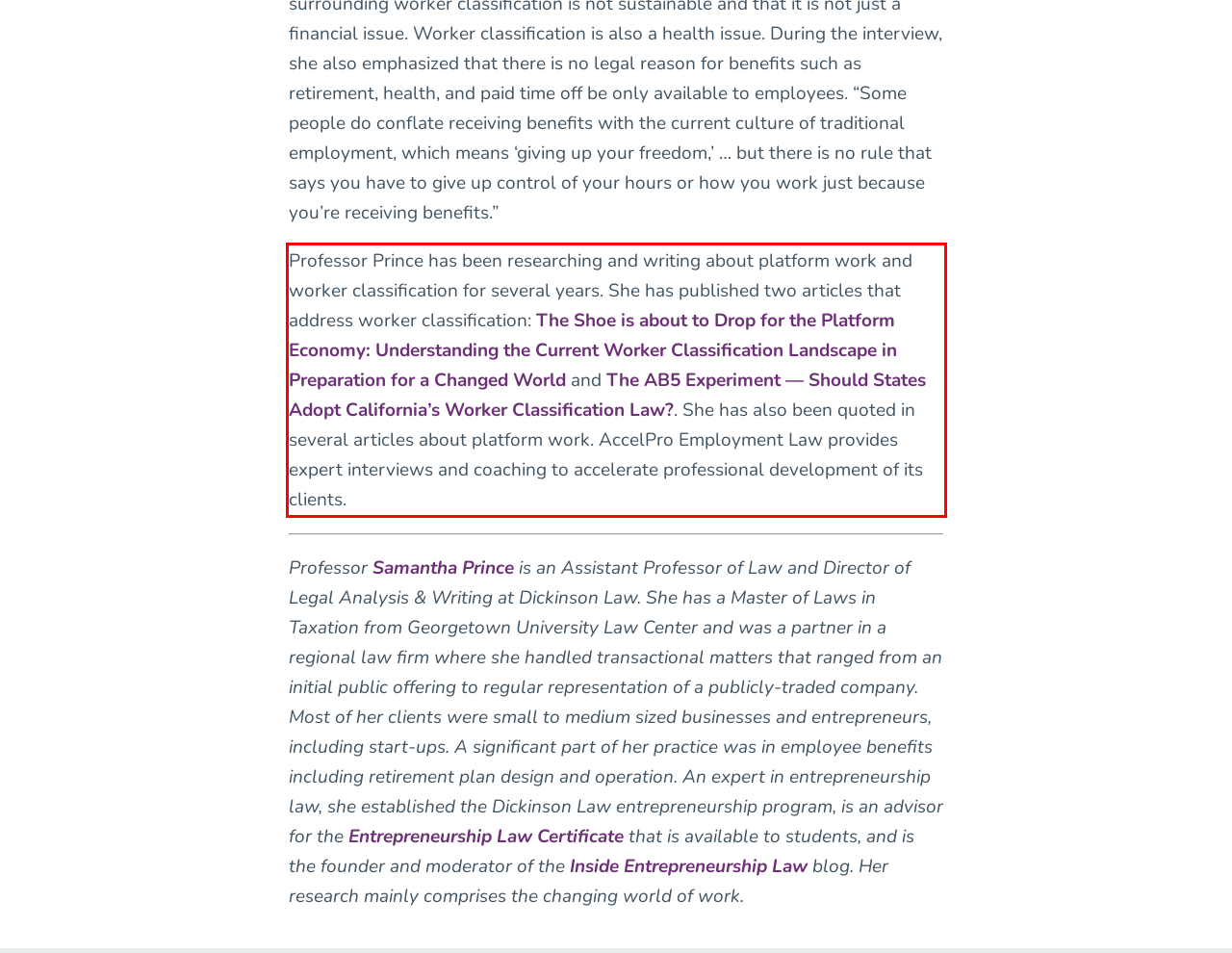You are given a screenshot of a webpage with a UI element highlighted by a red bounding box. Please perform OCR on the text content within this red bounding box.

Professor Prince has been researching and writing about platform work and worker classification for several years. She has published two articles that address worker classification: The Shoe is about to Drop for the Platform Economy: Understanding the Current Worker Classification Landscape in Preparation for a Changed World and The AB5 Experiment — Should States Adopt California’s Worker Classification Law?. She has also been quoted in several articles about platform work. AccelPro Employment Law provides expert interviews and coaching to accelerate professional development of its clients.